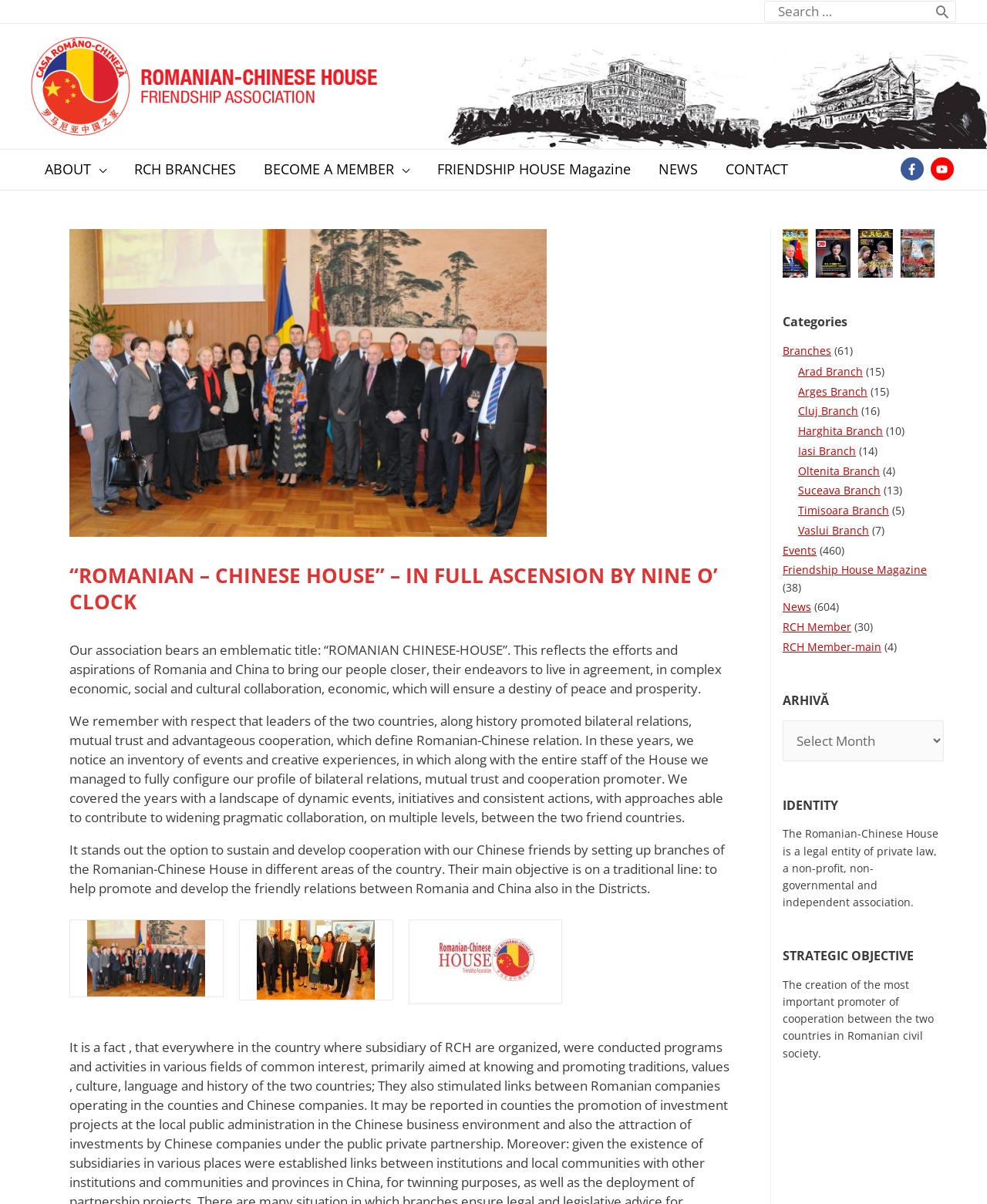Illustrate the webpage with a detailed description.

The webpage is about the "Romanian – Chinese House" association, which aims to promote friendship and cooperation between Romania and China. At the top of the page, there is a search bar with a "Search" button to the right. Below the search bar, there is a logo of the association, which is an image with a link to the association's homepage.

The main content of the page is divided into several sections. The first section has a heading that reads "“ROMANIAN – CHINESE HOUSE” – IN FULL ASCENSION BY NINE O’ CLOCK" and provides an introduction to the association's mission and objectives. This section also includes three paragraphs of text that describe the association's efforts to promote bilateral relations, mutual trust, and cooperation between Romania and China.

Below this section, there are three figures with links, which appear to be images or icons representing different aspects of the association's activities. To the right of these figures, there is a section with links to various categories, including "Branches", "Events", "Friendship House Magazine", "News", and "RCH Member". Each of these links has a corresponding number in parentheses, indicating the number of items in each category.

Further down the page, there are three complementary sections with headings "Categories", "ARHIVĂ", and "IDENTITY". The "Categories" section has a list of links to different branches of the association, each with a number in parentheses indicating the number of items in each branch. The "ARHIVĂ" section has a combobox with a dropdown menu, and the "IDENTITY" section has a paragraph of text that describes the association's legal status and mission.

Finally, there are two more sections with headings "STRATEGIC OBJECTIVE" and "CONTACT". The "STRATEGIC OBJECTIVE" section has a paragraph of text that describes the association's strategic objective, and the "CONTACT" section has links to the association's social media profiles, including Facebook and YouTube.